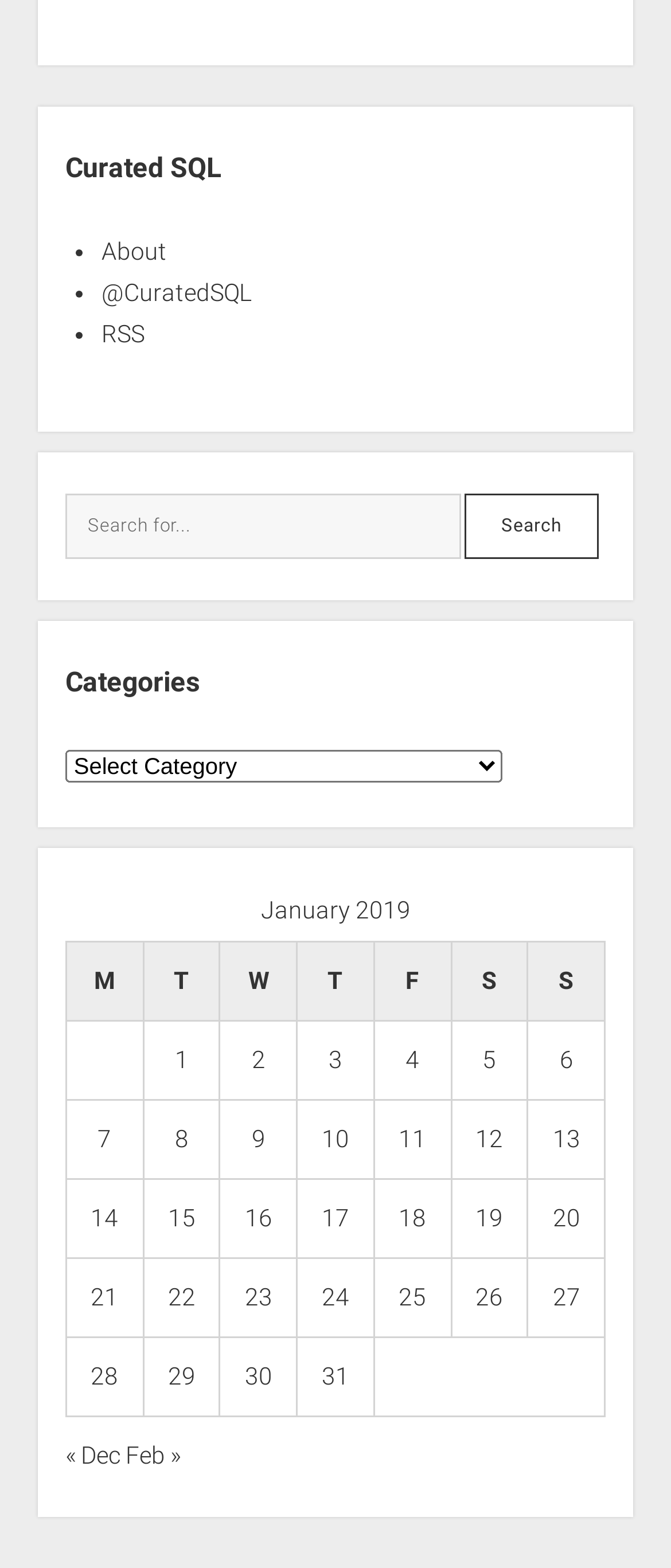What is the purpose of the search box?
Refer to the screenshot and answer in one word or phrase.

Search